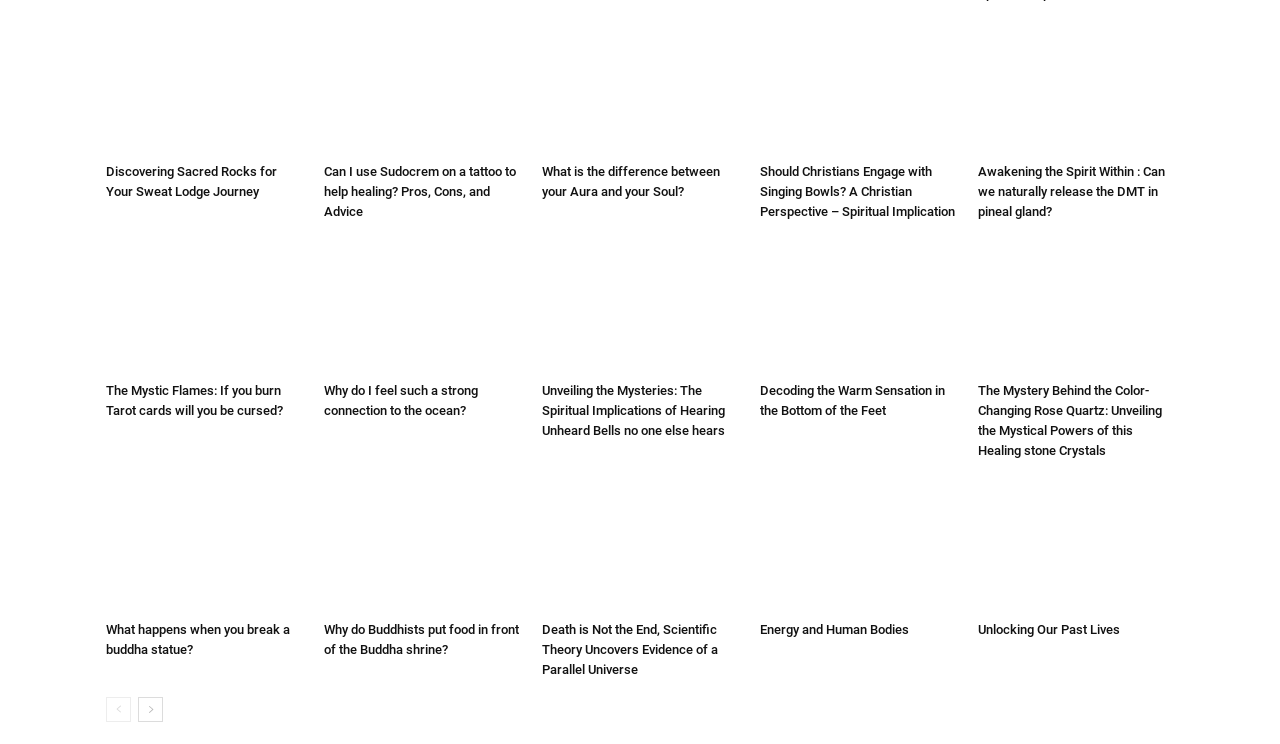Determine the coordinates of the bounding box for the clickable area needed to execute this instruction: "Go to the next page".

[0.108, 0.937, 0.127, 0.971]